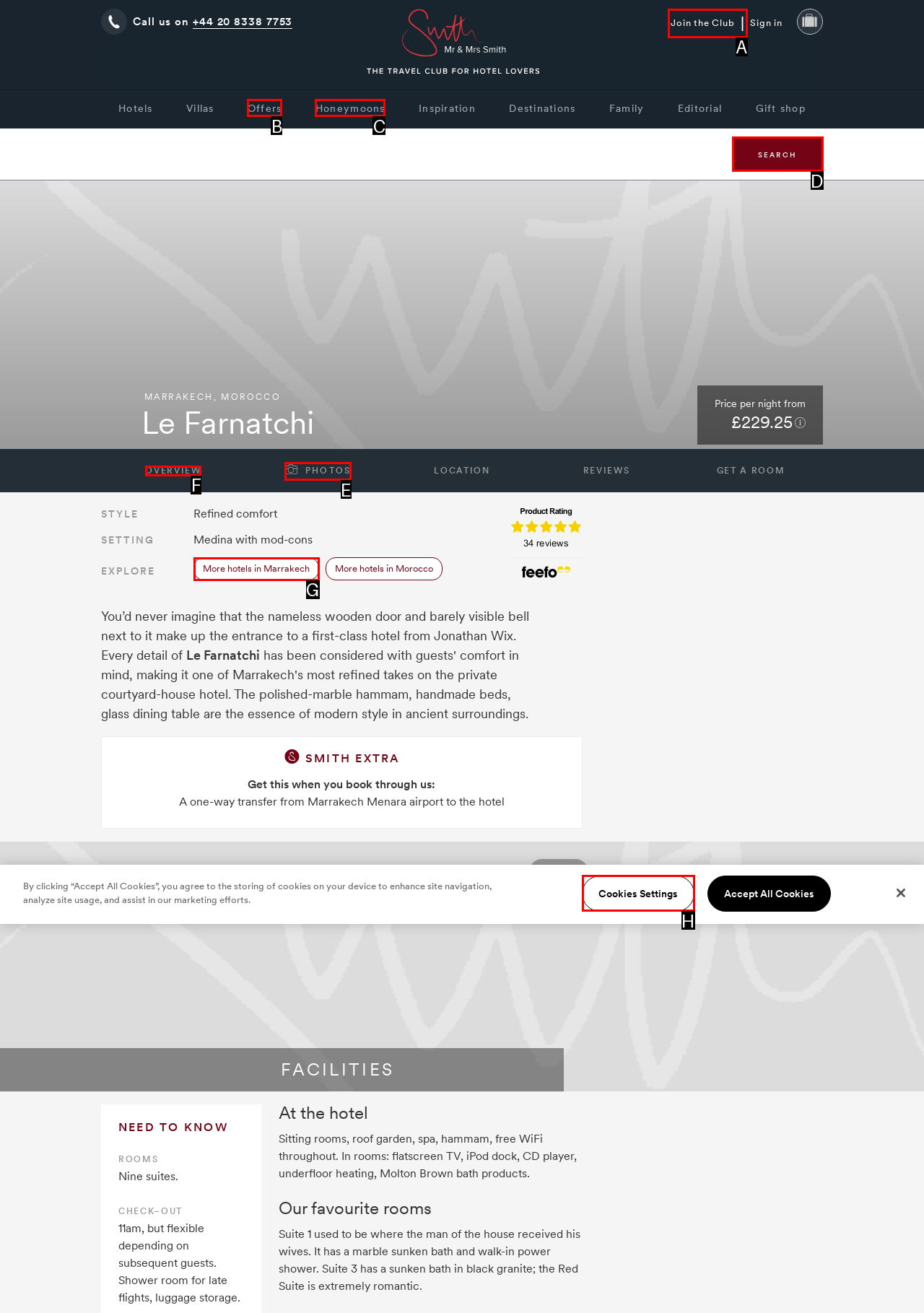Which letter corresponds to the correct option to complete the task: View photos of Le Farnatchi?
Answer with the letter of the chosen UI element.

E